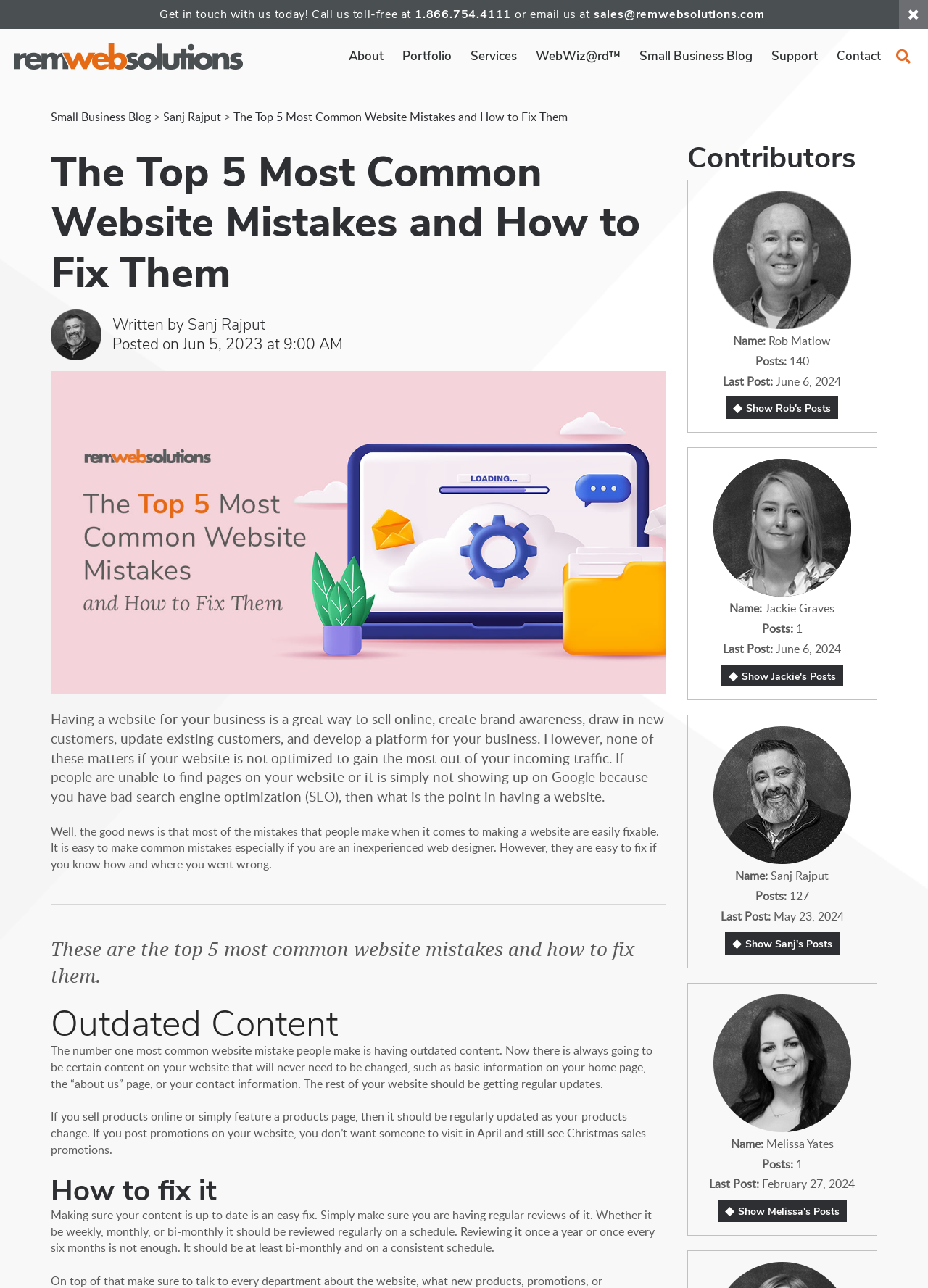From the given element description: "aria-label="Open Search Bar"", find the bounding box for the UI element. Provide the coordinates as four float numbers between 0 and 1, in the order [left, top, right, bottom].

None